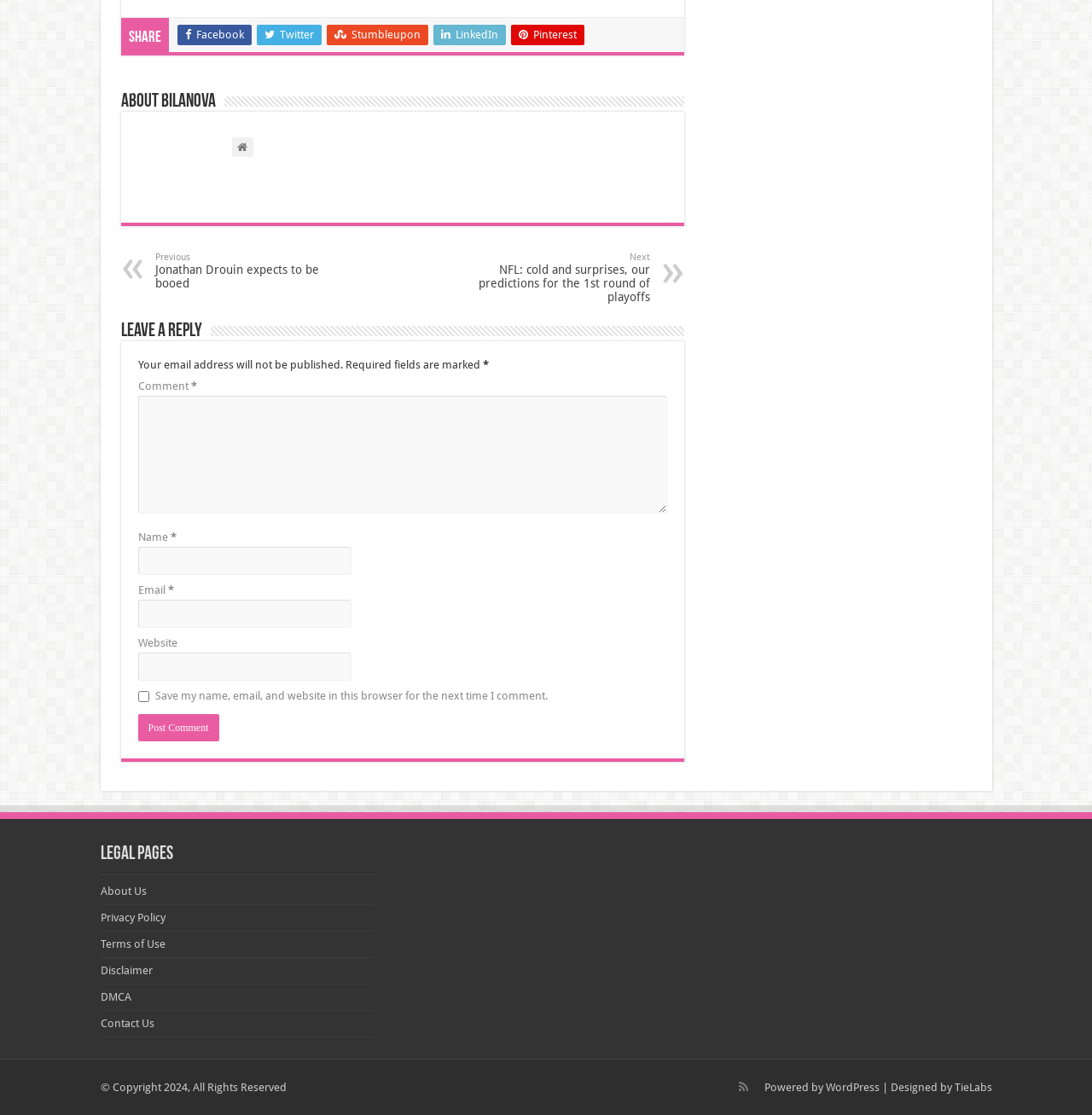Please locate the bounding box coordinates of the element that should be clicked to complete the given instruction: "Leave a comment".

[0.126, 0.341, 0.175, 0.352]